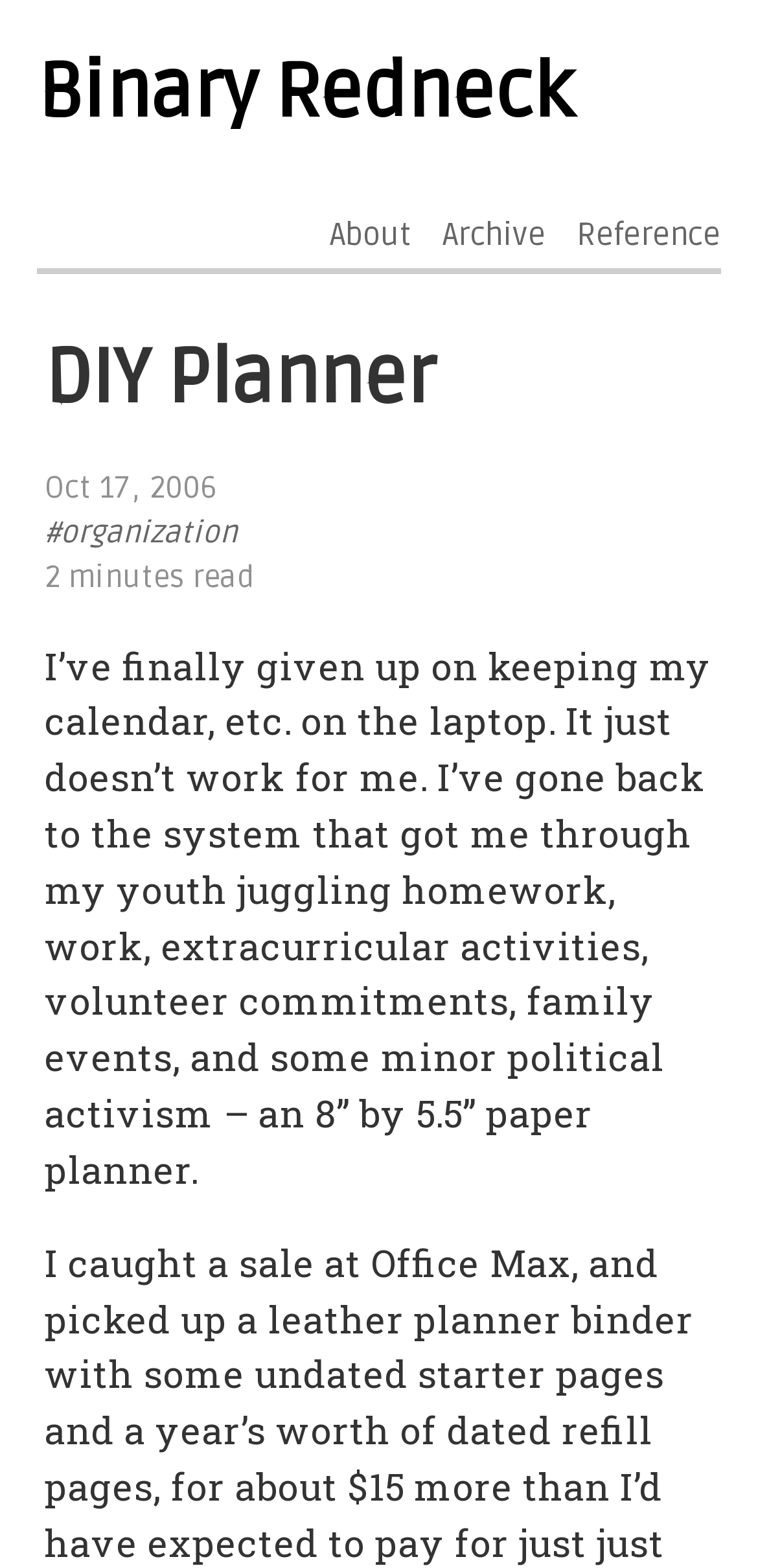Describe all the key features and sections of the webpage thoroughly.

The webpage appears to be a blog or personal website, with a heading "Binary Redneck" at the top left corner. Below the heading is a navigation menu with three links: "About", "Archive", and "Reference", positioned horizontally across the top of the page.

The main content of the page is a blog post titled "DIY Planner", which takes up most of the page. The title is located near the top center of the page, with a timestamp "Oct 17, 2006" and a link "#organization" below it. The post itself is a short article that discusses the author's decision to switch back to using a paper planner instead of a digital calendar. The text is divided into paragraphs and takes up the majority of the page.

There is no prominent image on the page, and the design is focused on presenting the text content in a clear and readable manner.